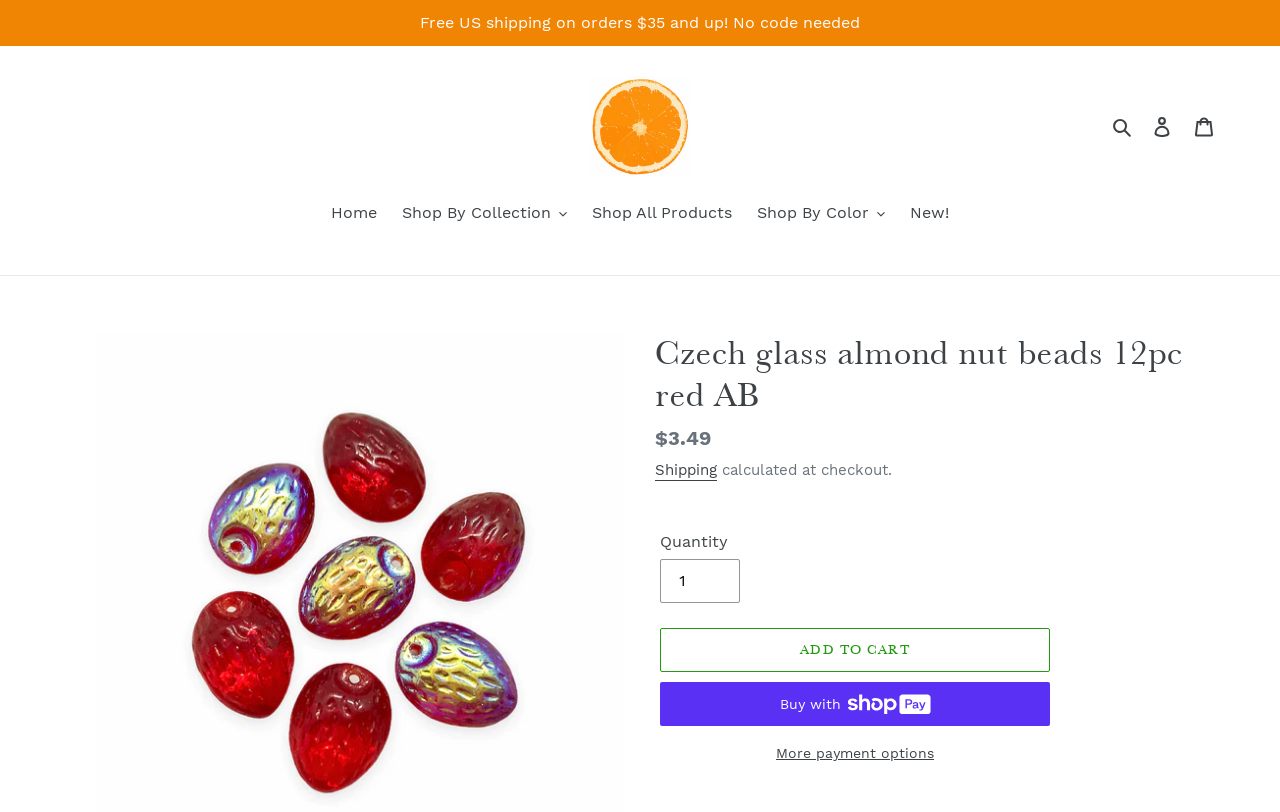What is the minimum quantity I can purchase?
Provide a fully detailed and comprehensive answer to the question.

I found the quantity information in the product description section, which has a spinbutton labeled 'Quantity' with a minimum value of 1. This indicates that the minimum quantity I can purchase is 1 unit of the product.